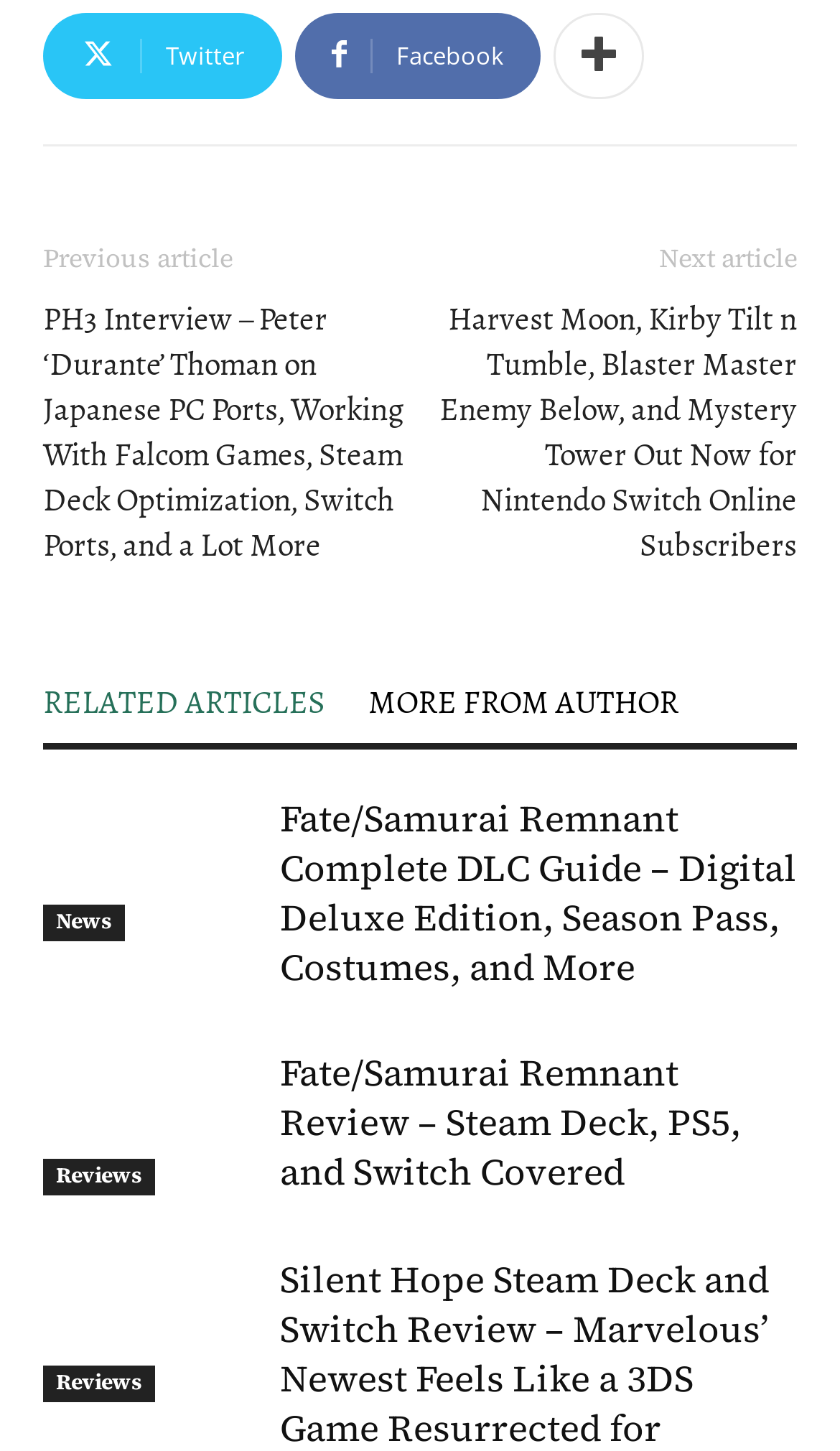What type of content is the webpage primarily about?
Using the image provided, answer with just one word or phrase.

Gaming news